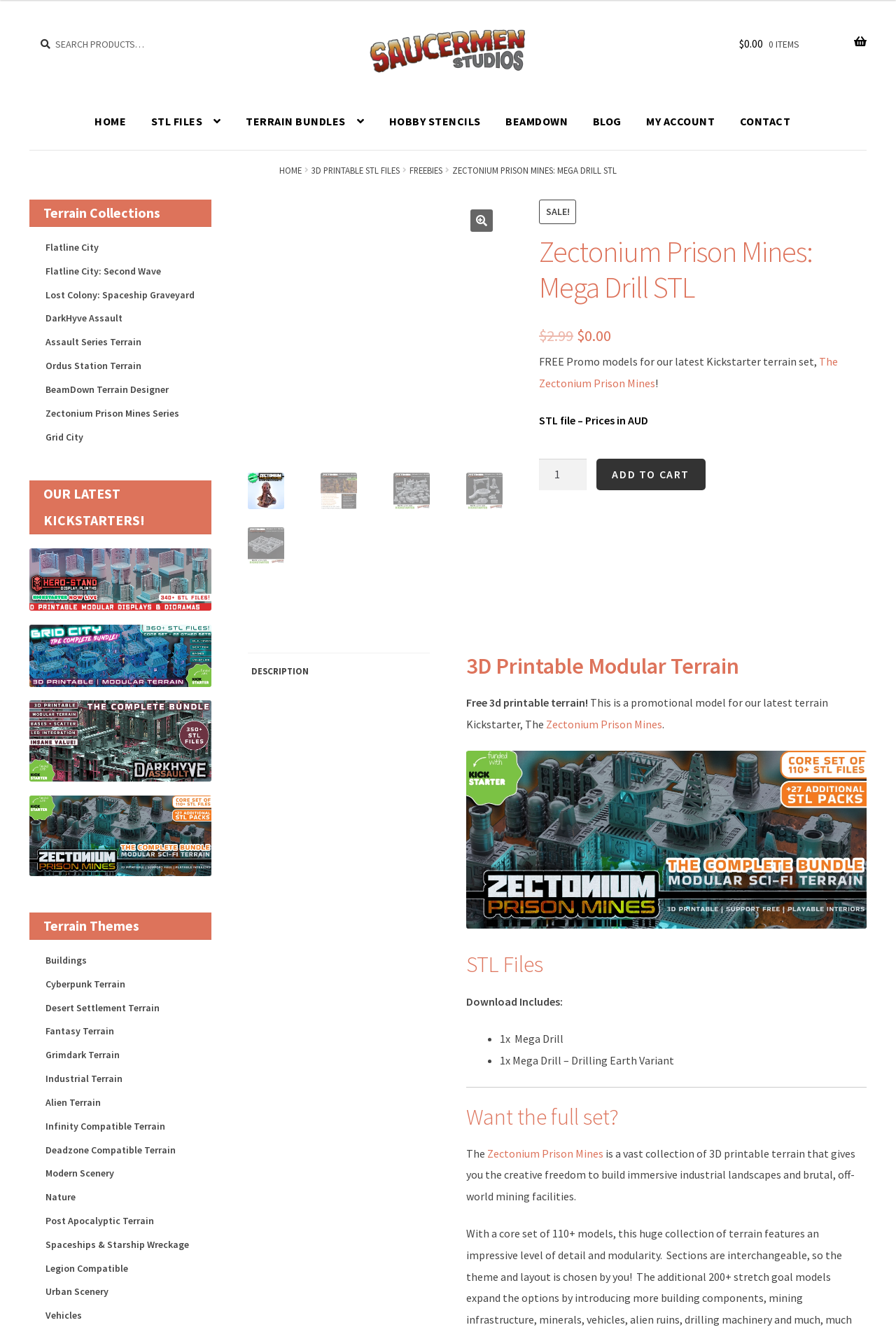Please identify the bounding box coordinates of the element's region that should be clicked to execute the following instruction: "Download Zectonium Mega Drill Free STL". The bounding box coordinates must be four float numbers between 0 and 1, i.e., [left, top, right, bottom].

[0.277, 0.15, 0.561, 0.341]